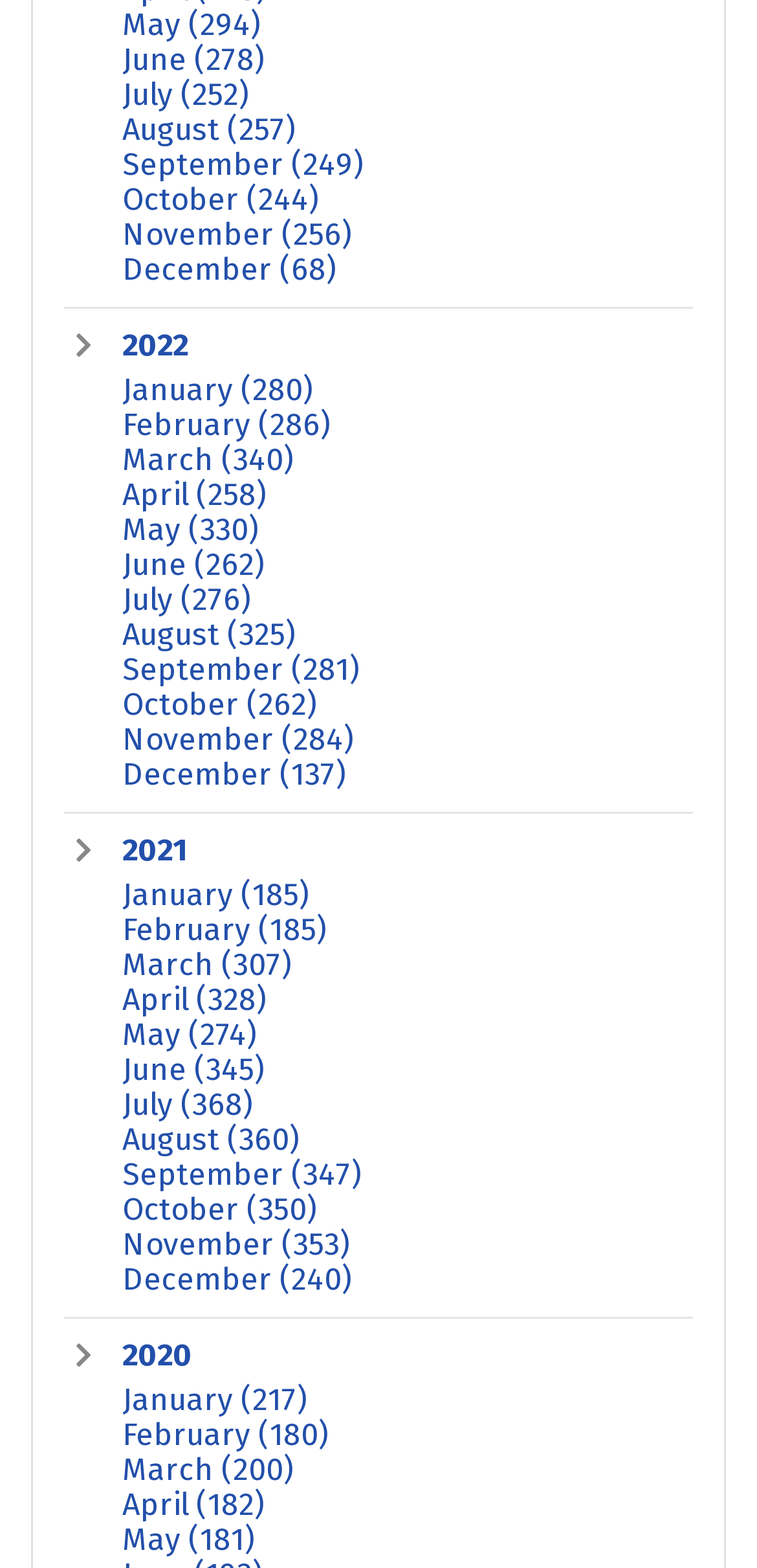Please provide the bounding box coordinates for the element that needs to be clicked to perform the instruction: "Check February 2020". The coordinates must consist of four float numbers between 0 and 1, formatted as [left, top, right, bottom].

[0.162, 0.904, 0.433, 0.926]